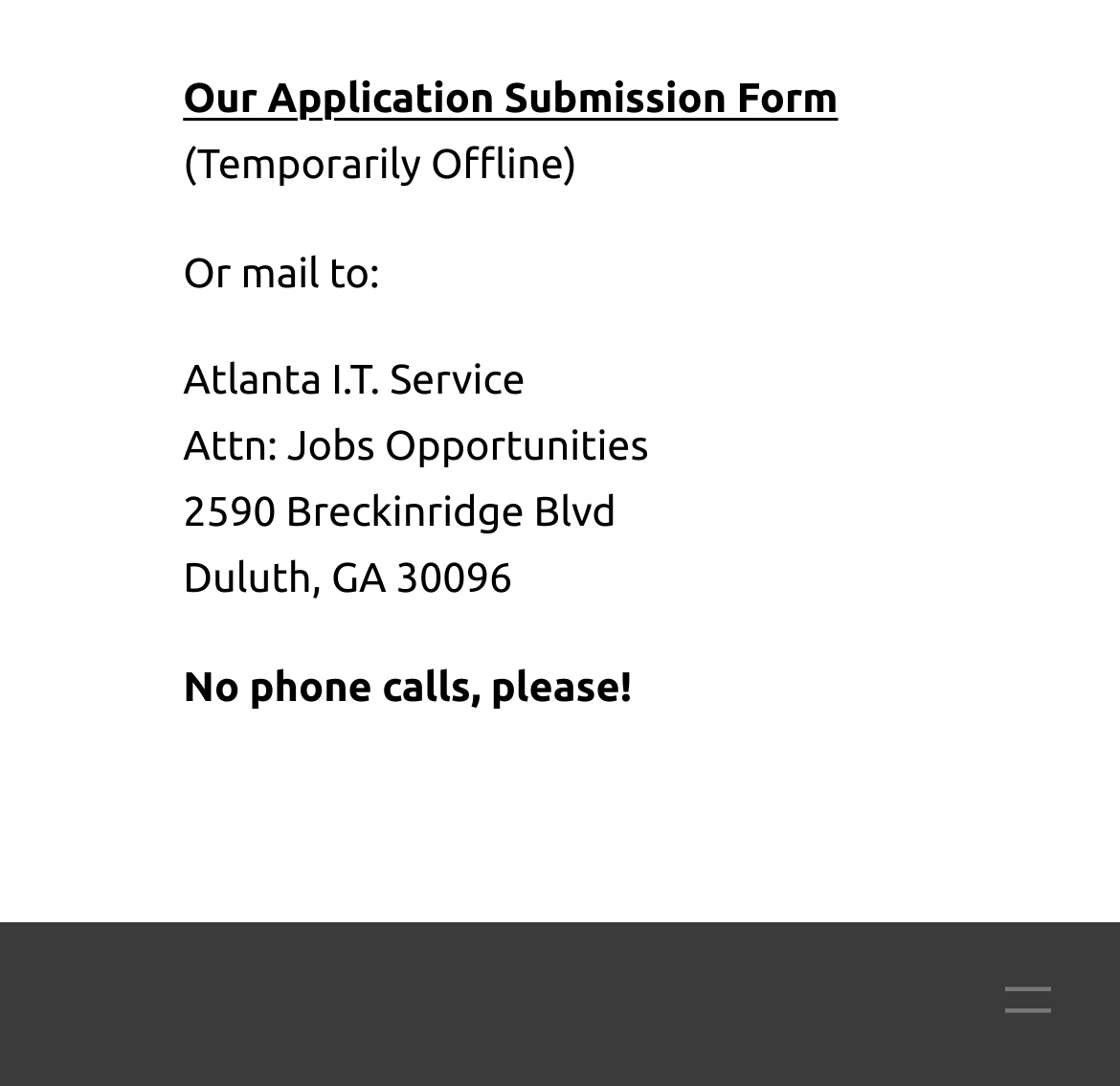What is the current status of the application submission form?
Ensure your answer is thorough and detailed.

The status of the application submission form can be determined by looking at the StaticText element with the text 'Temporarily Offline' which is located below the link 'Our Application Submission Form'.